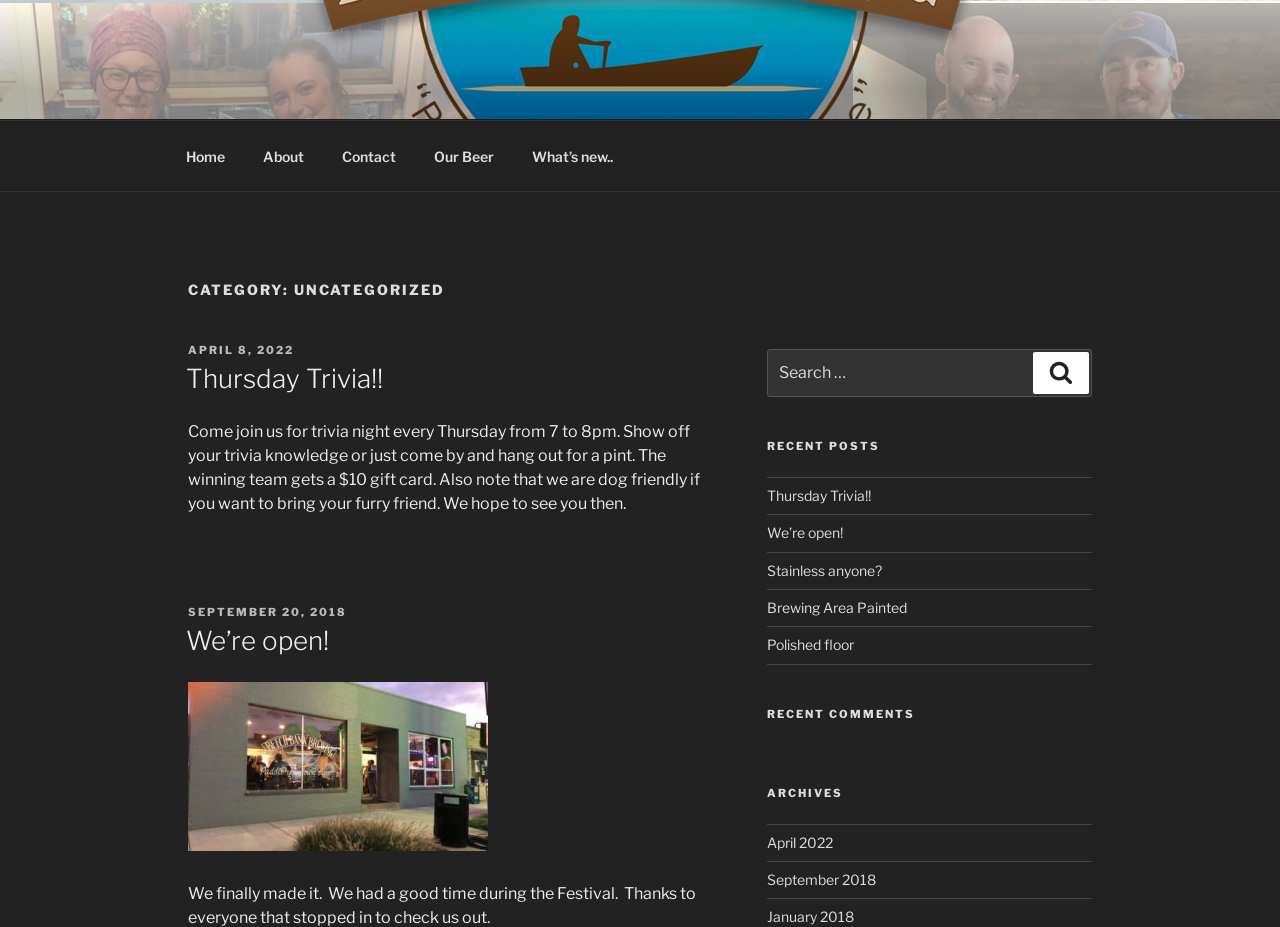Provide a short answer to the following question with just one word or phrase: What is the date of the first article?

APRIL 8, 2022